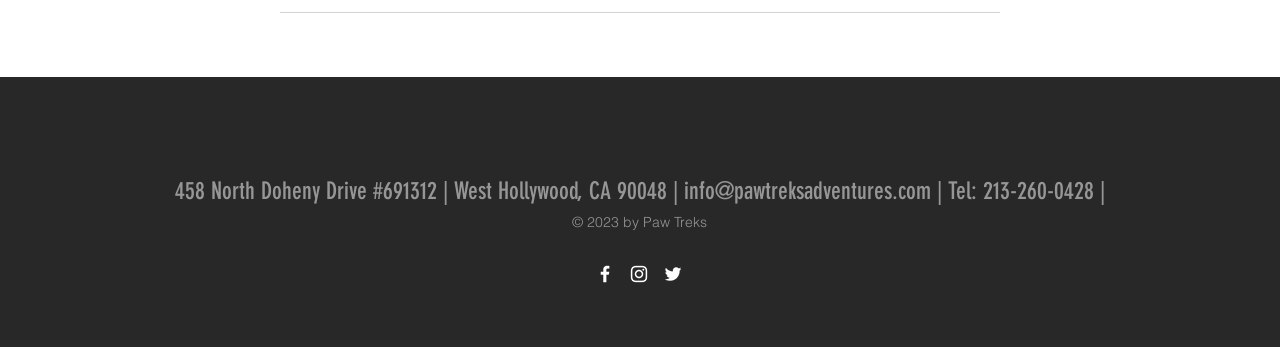Locate the bounding box of the user interface element based on this description: "aria-label="White Twitter Icon"".

[0.517, 0.758, 0.534, 0.821]